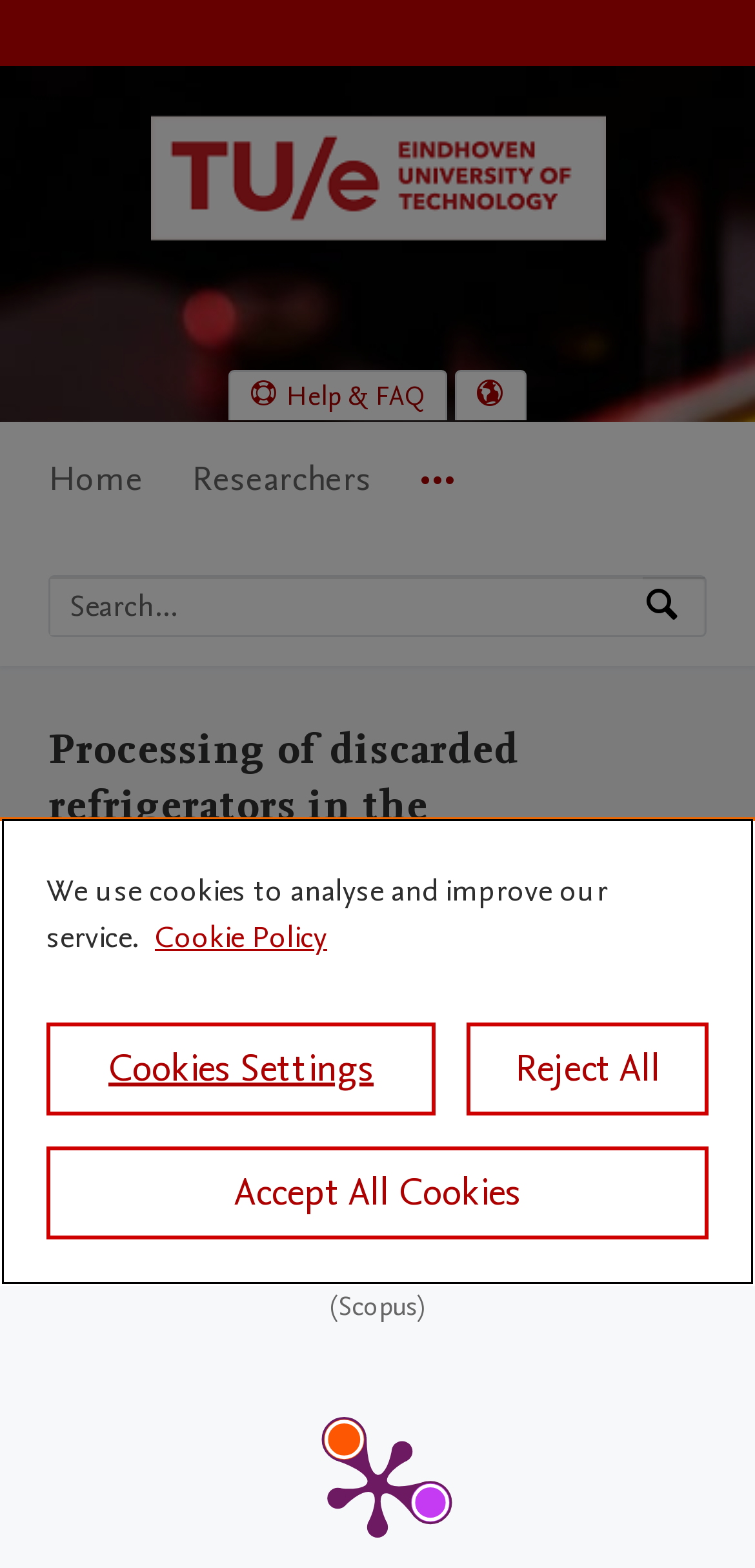Given the webpage screenshot, identify the bounding box of the UI element that matches this description: "aria-label="Search"".

[0.851, 0.367, 0.933, 0.404]